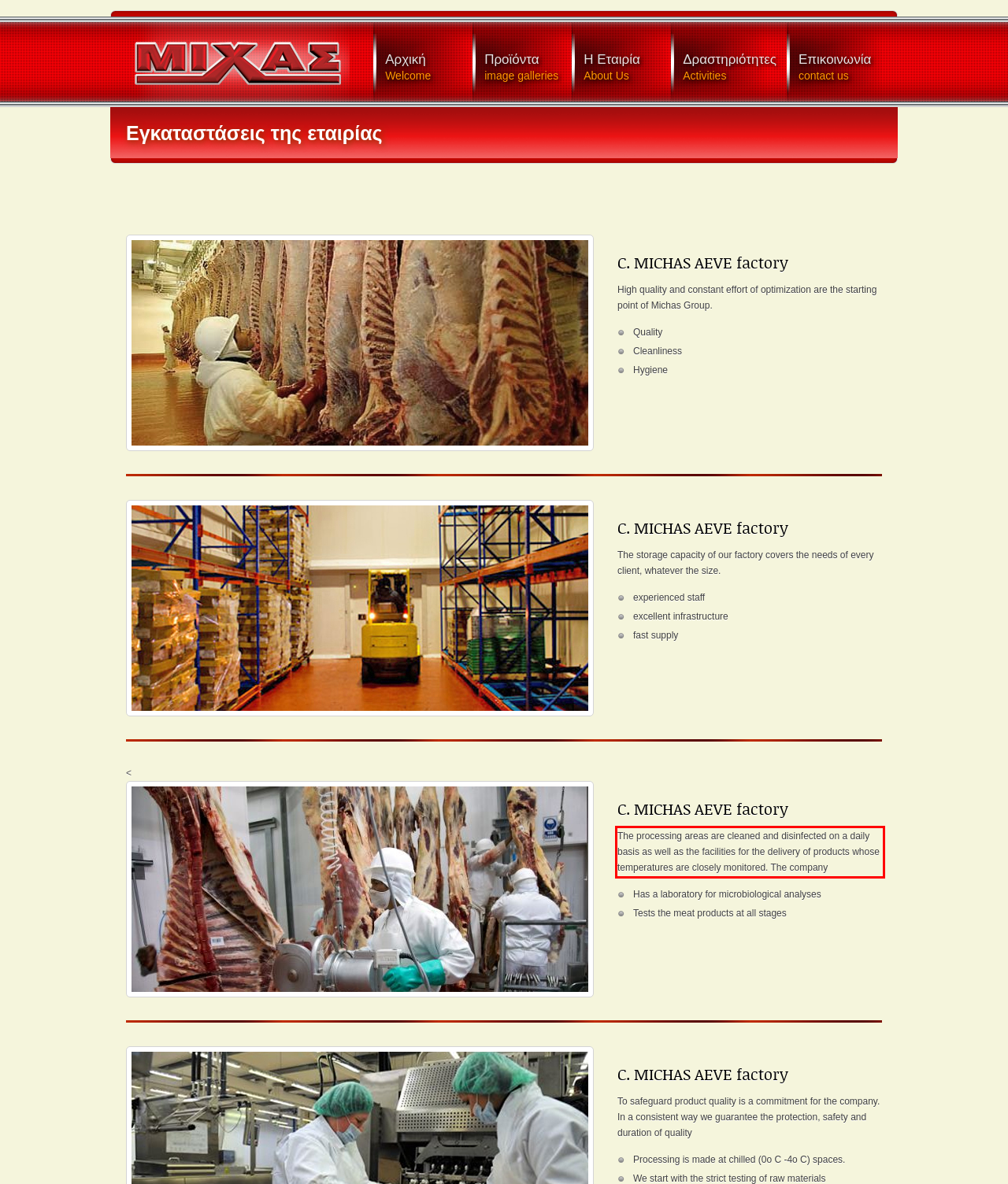Examine the screenshot of the webpage, locate the red bounding box, and perform OCR to extract the text contained within it.

The processing areas are cleaned and disinfected on a daily basis as well as the facilities for the delivery of products whose temperatures are closely monitored. The company